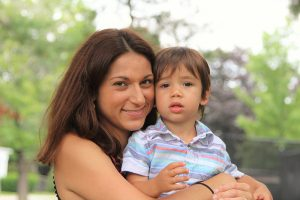Respond to the question below with a single word or phrase:
What is the atmosphere in the background?

serene